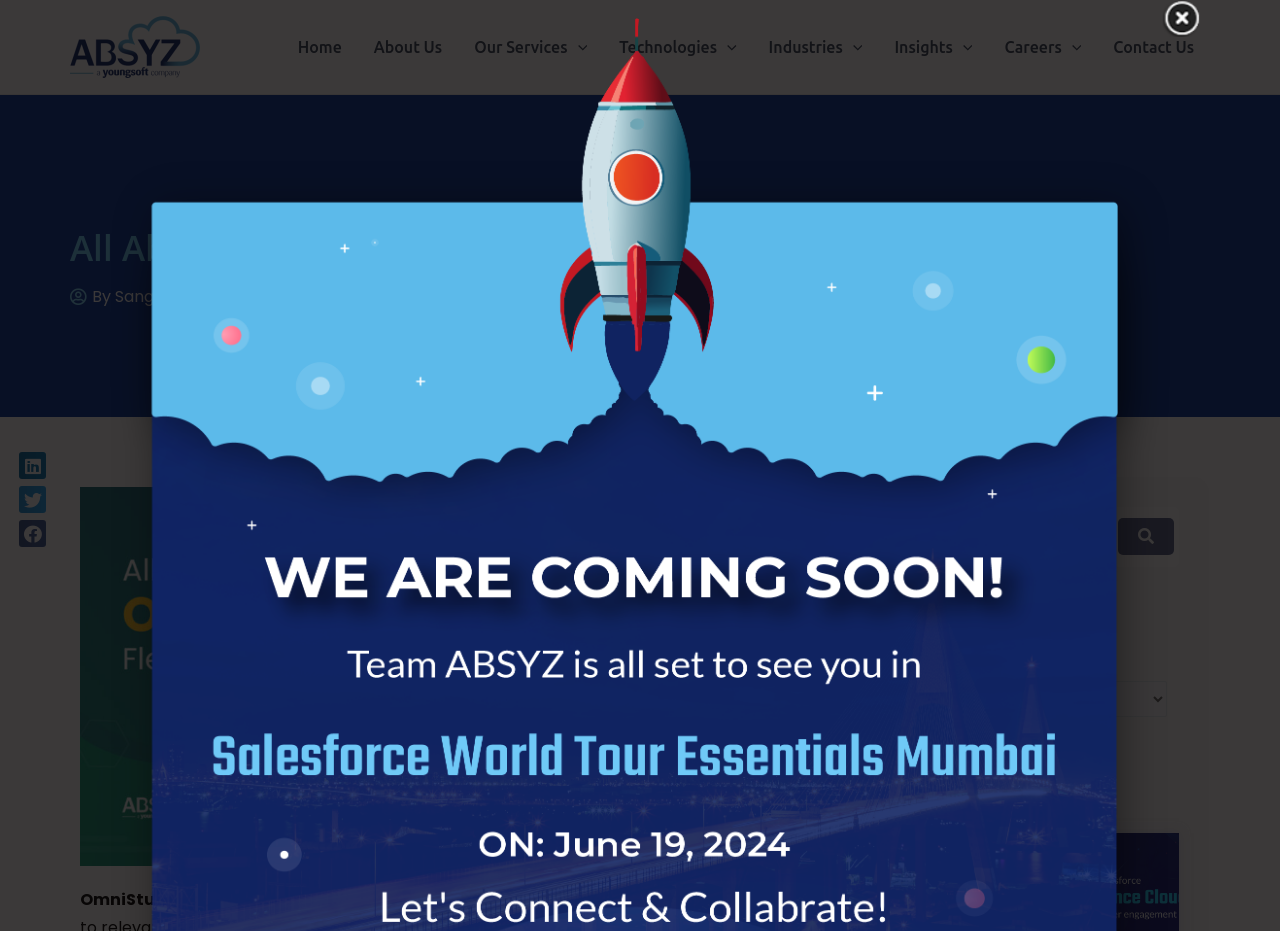Please extract the primary headline from the webpage.

All About The OmniStudio FlexCards